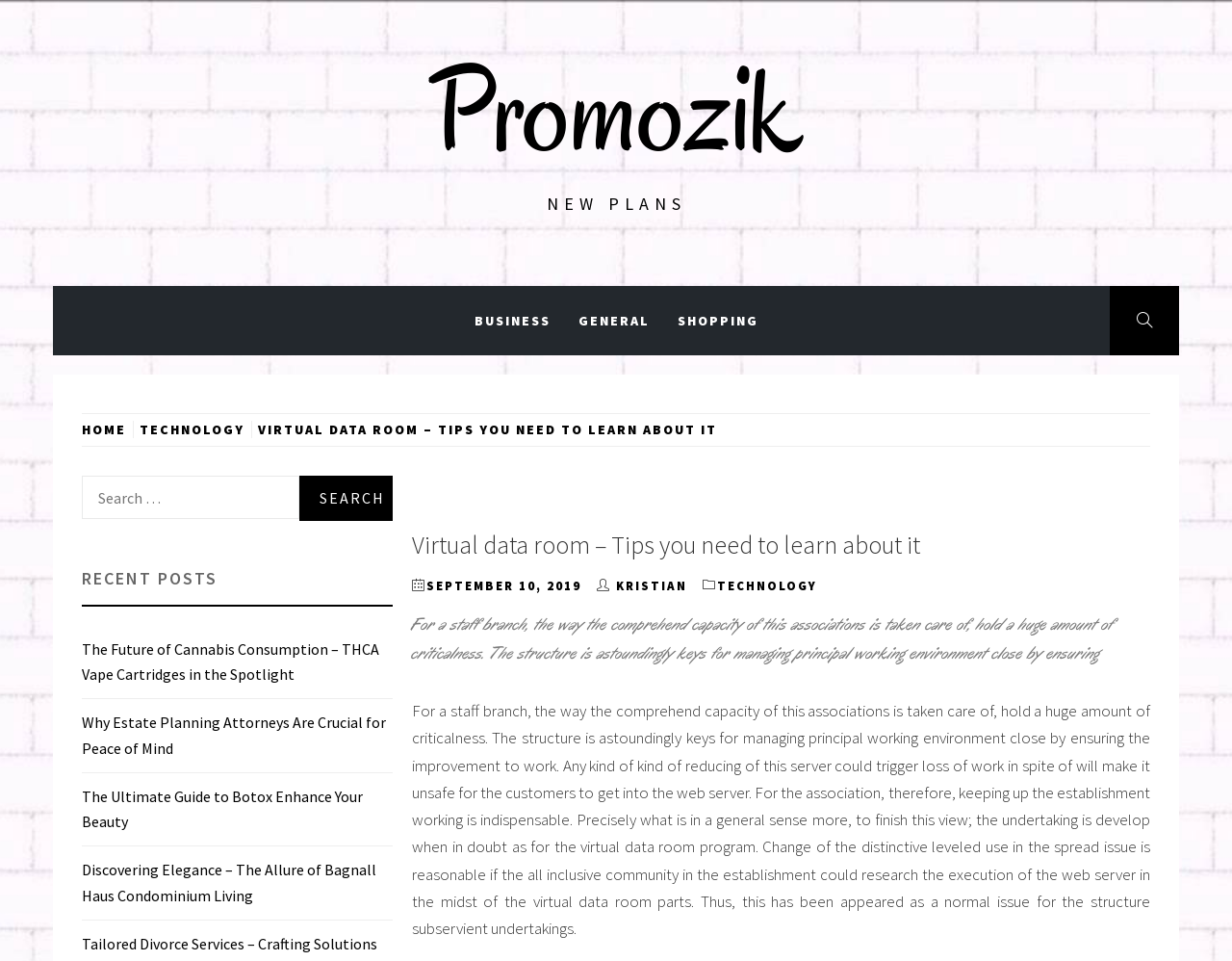Find the bounding box coordinates of the element's region that should be clicked in order to follow the given instruction: "Click on the 'BUSINESS' link". The coordinates should consist of four float numbers between 0 and 1, i.e., [left, top, right, bottom].

[0.373, 0.297, 0.458, 0.37]